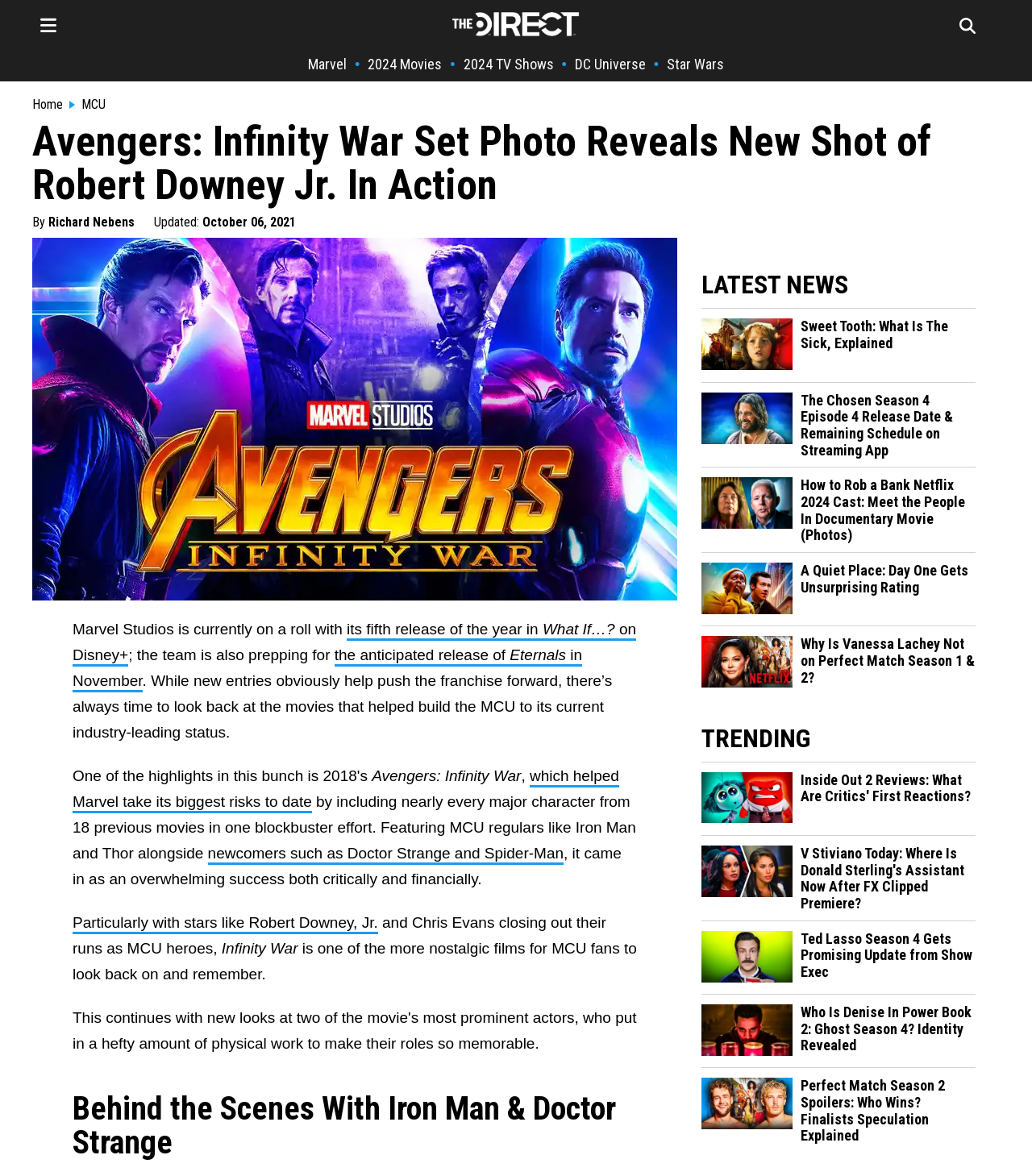Kindly determine the bounding box coordinates for the area that needs to be clicked to execute this instruction: "View the latest news".

[0.68, 0.23, 0.945, 0.255]